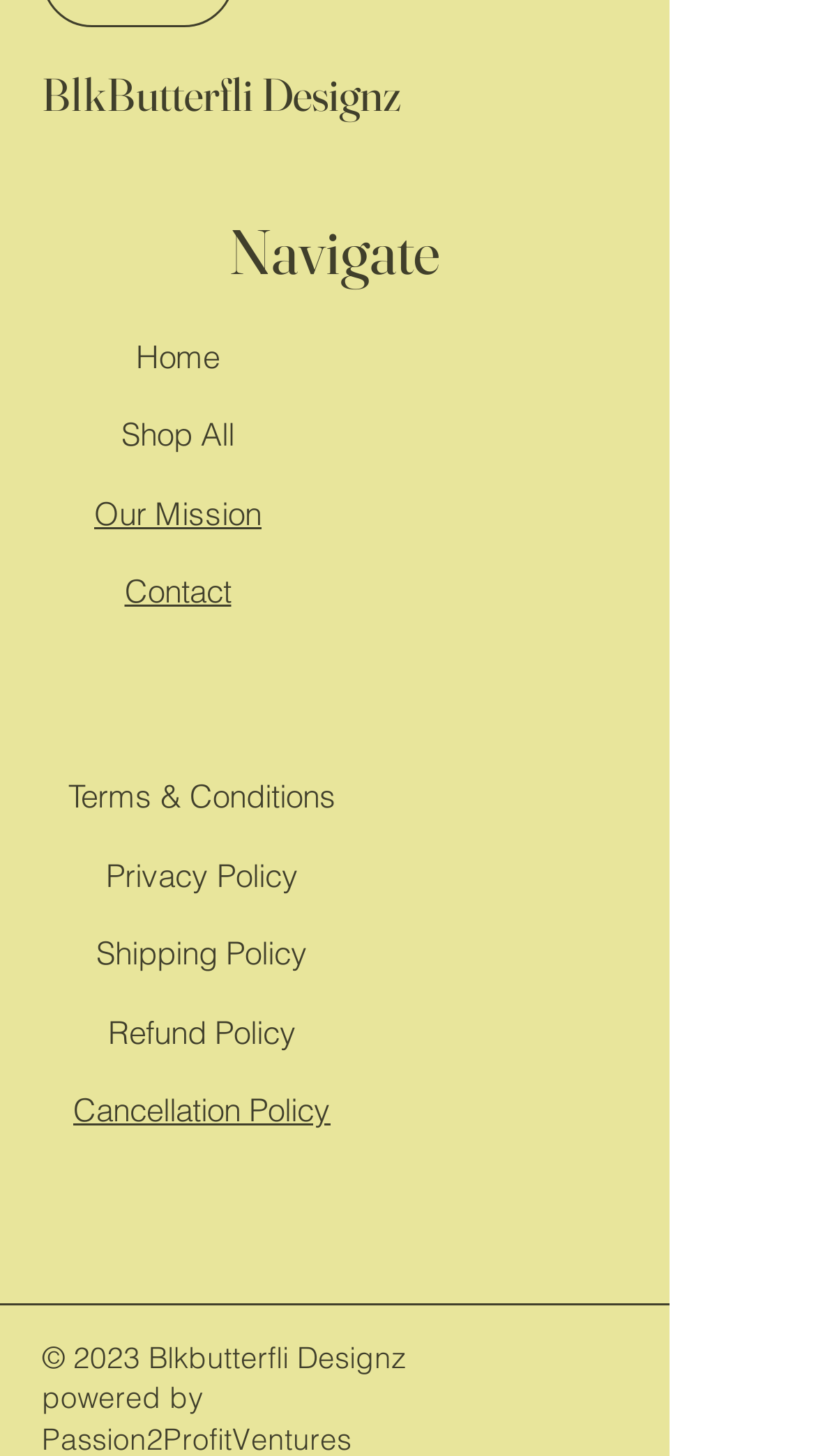Given the element description: "Shipping Policy", predict the bounding box coordinates of the UI element it refers to, using four float numbers between 0 and 1, i.e., [left, top, right, bottom].

[0.118, 0.641, 0.377, 0.669]